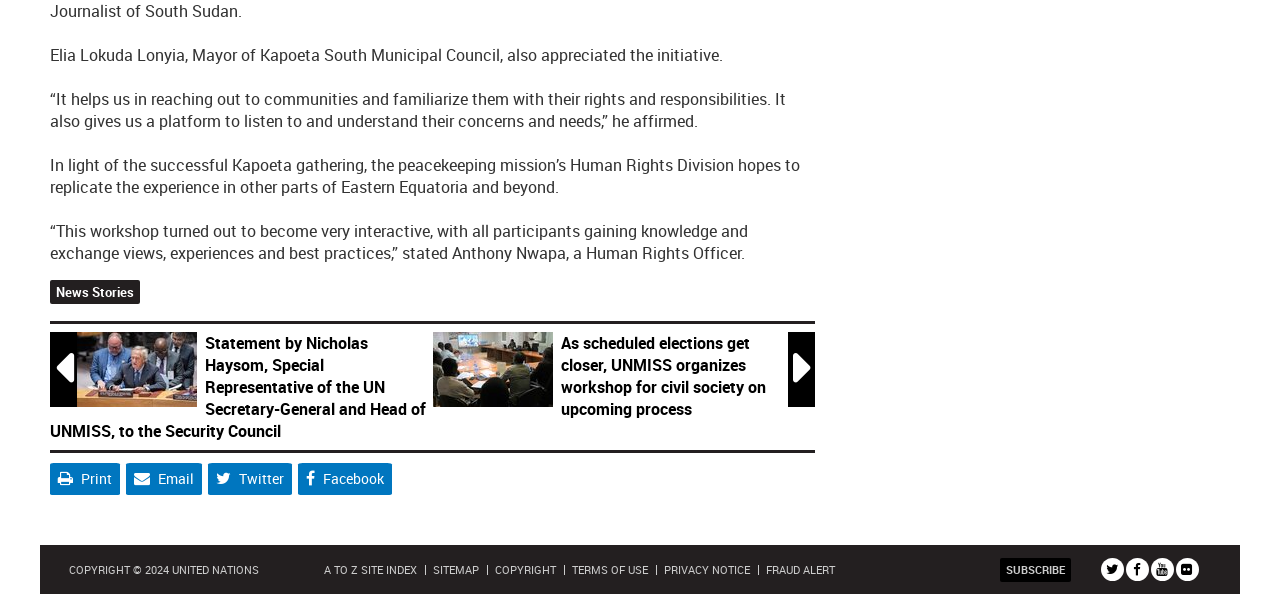Who is the Mayor of Kapoeta South Municipal Council?
Please ensure your answer is as detailed and informative as possible.

The answer can be found in the first StaticText element, which mentions 'Elia Lokuda Lonyia, Mayor of Kapoeta South Municipal Council'.